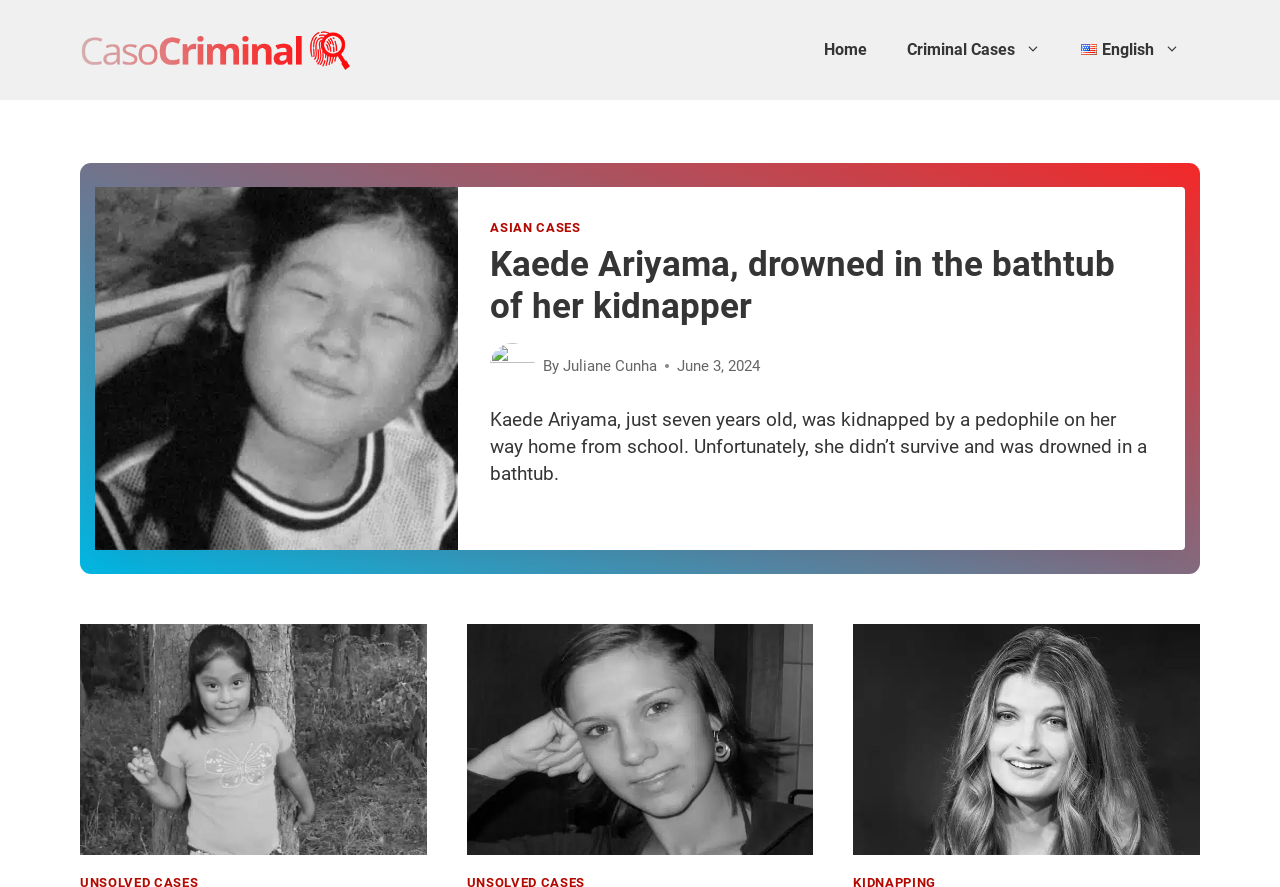Predict the bounding box of the UI element based on the description: "parent_node: UNSOLVED CASES". The coordinates should be four float numbers between 0 and 1, formatted as [left, top, right, bottom].

[0.062, 0.704, 0.333, 0.964]